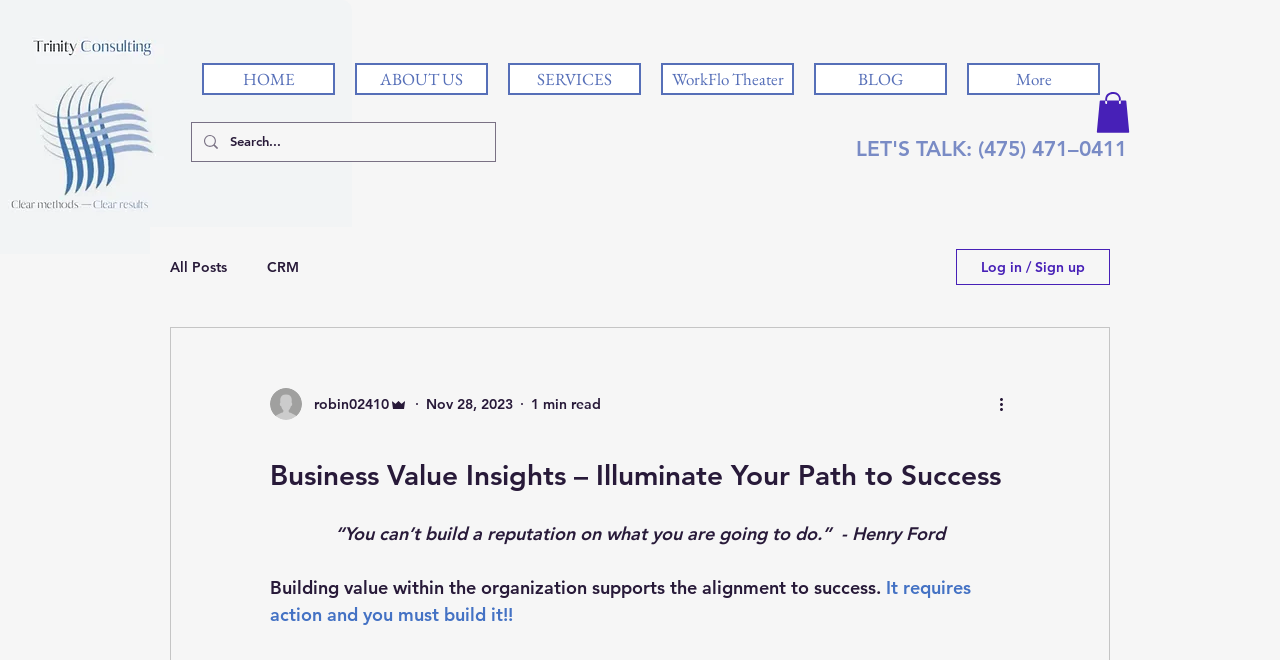Identify the bounding box coordinates of the section to be clicked to complete the task described by the following instruction: "Search for something". The coordinates should be four float numbers between 0 and 1, formatted as [left, top, right, bottom].

[0.18, 0.186, 0.354, 0.243]